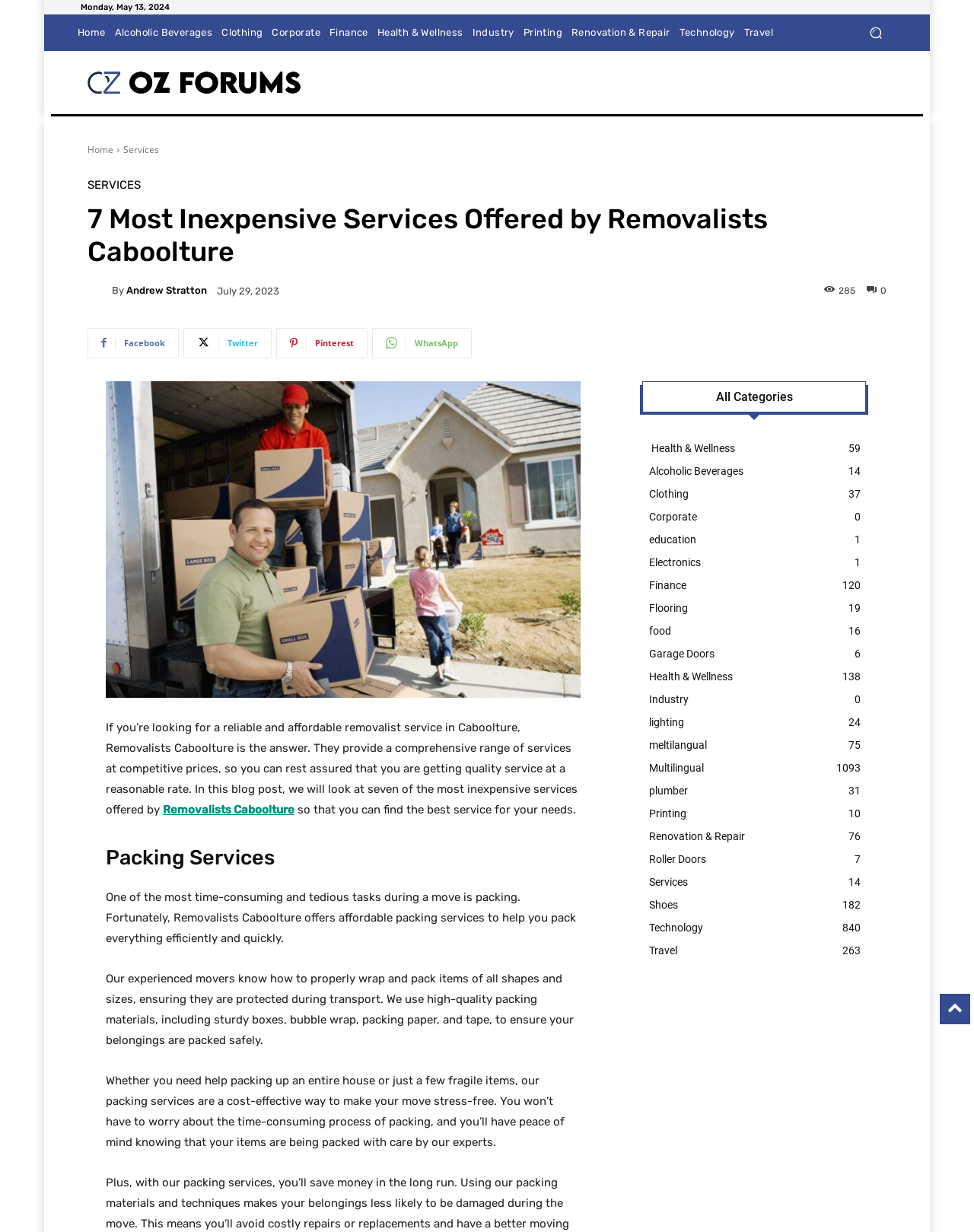Using the given description, provide the bounding box coordinates formatted as (top-left x, top-left y, bottom-right x, bottom-right y), with all values being floating point numbers between 0 and 1. Description: ED Blog

[0.09, 0.054, 0.31, 0.08]